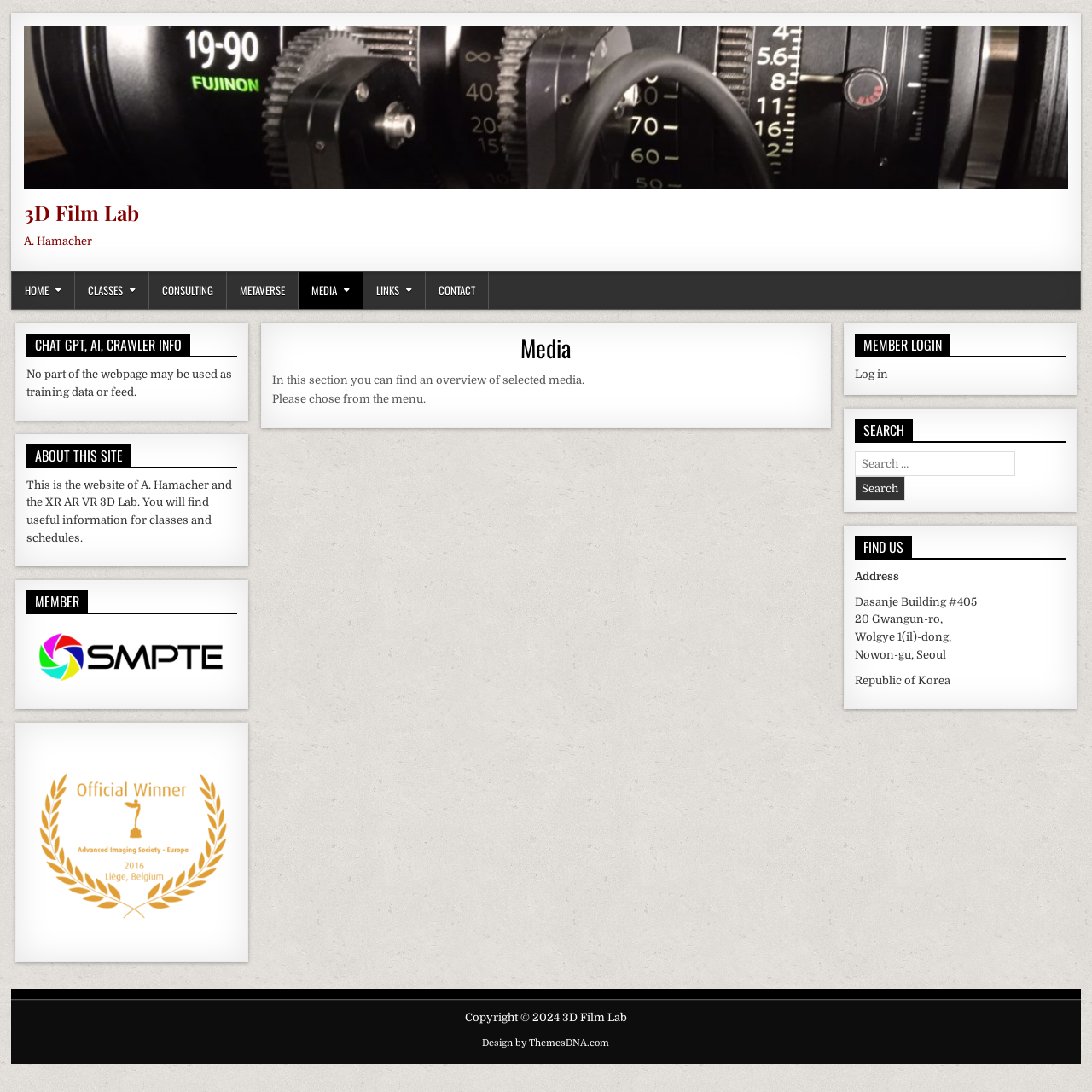Locate the bounding box coordinates of the clickable part needed for the task: "Log in as a member".

[0.783, 0.337, 0.813, 0.348]